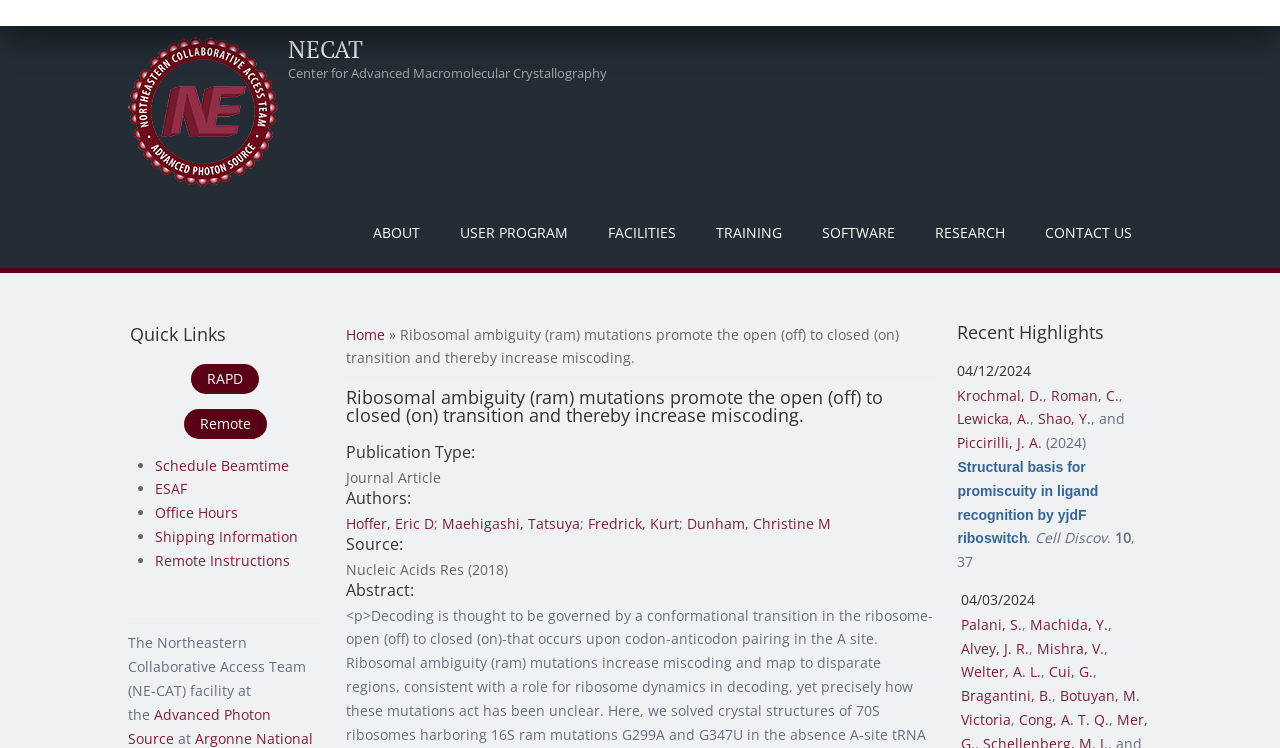Please give the bounding box coordinates of the area that should be clicked to fulfill the following instruction: "Click on the 'Home' link". The coordinates should be in the format of four float numbers from 0 to 1, i.e., [left, top, right, bottom].

[0.1, 0.049, 0.217, 0.249]